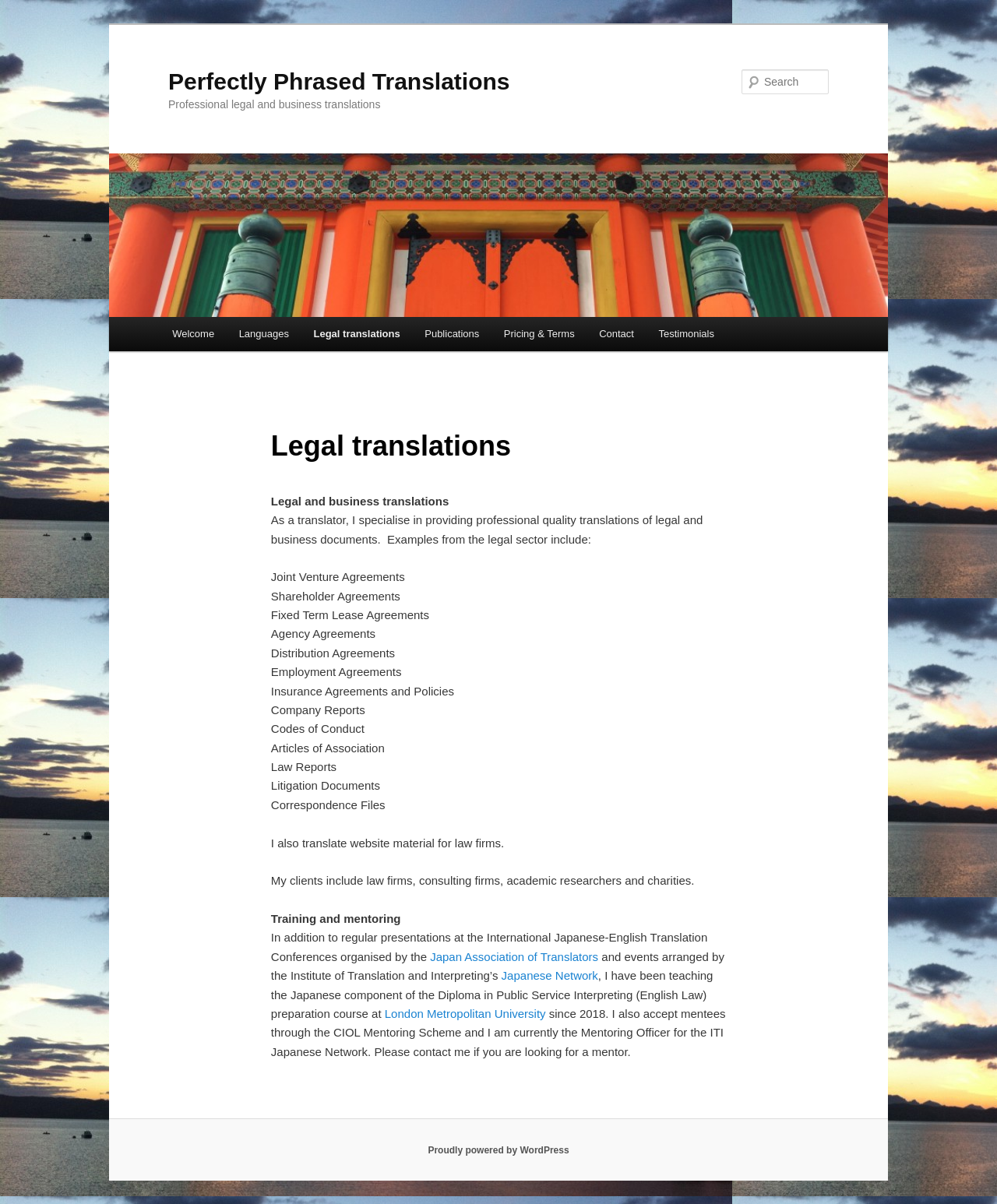What type of content is available on the website?
Answer the question in a detailed and comprehensive manner.

The webpage suggests that the website provides translations of legal documents, such as Joint Venture Agreements and Employment Agreements, as well as website material for law firms.